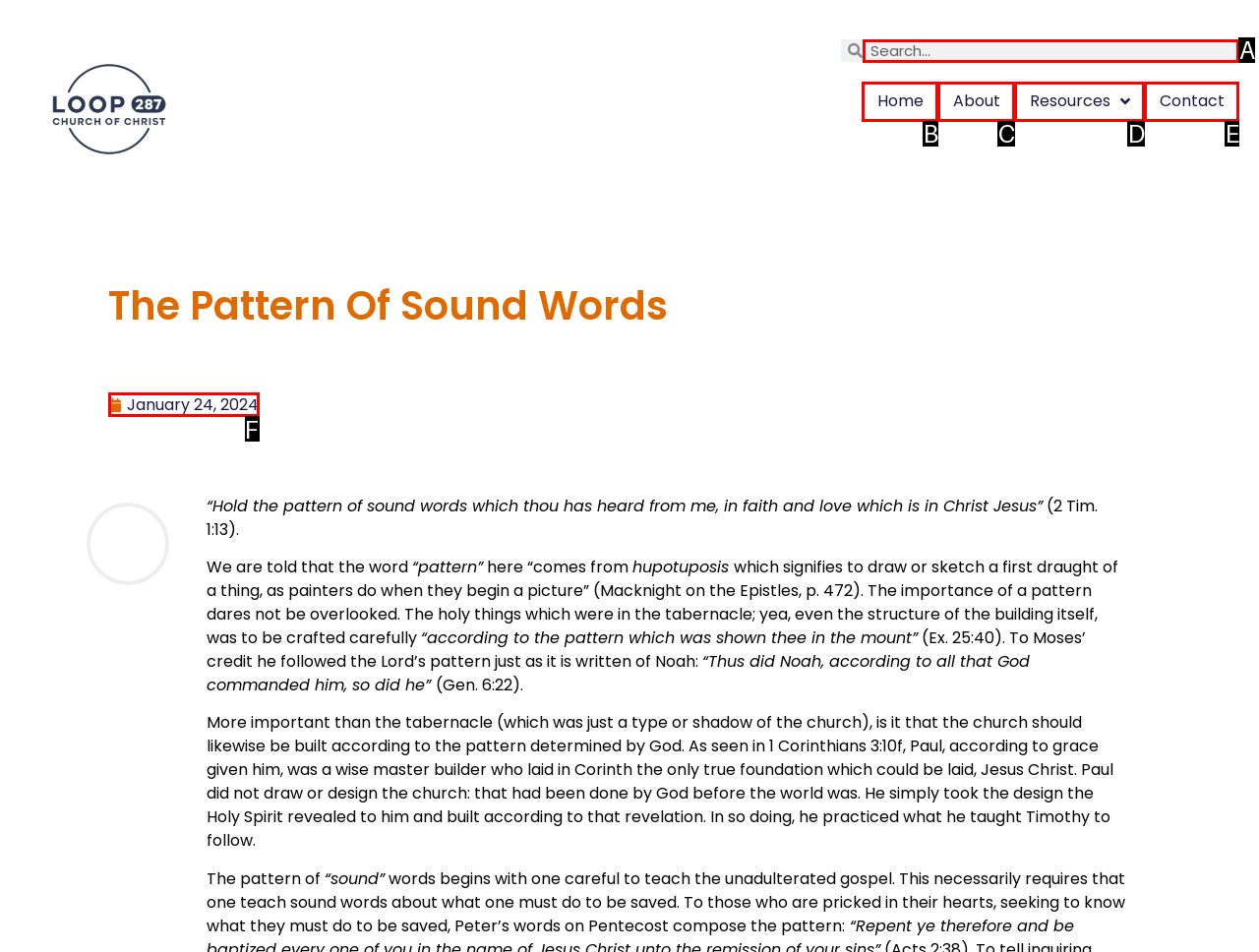Determine which HTML element best suits the description: Contact. Reply with the letter of the matching option.

E